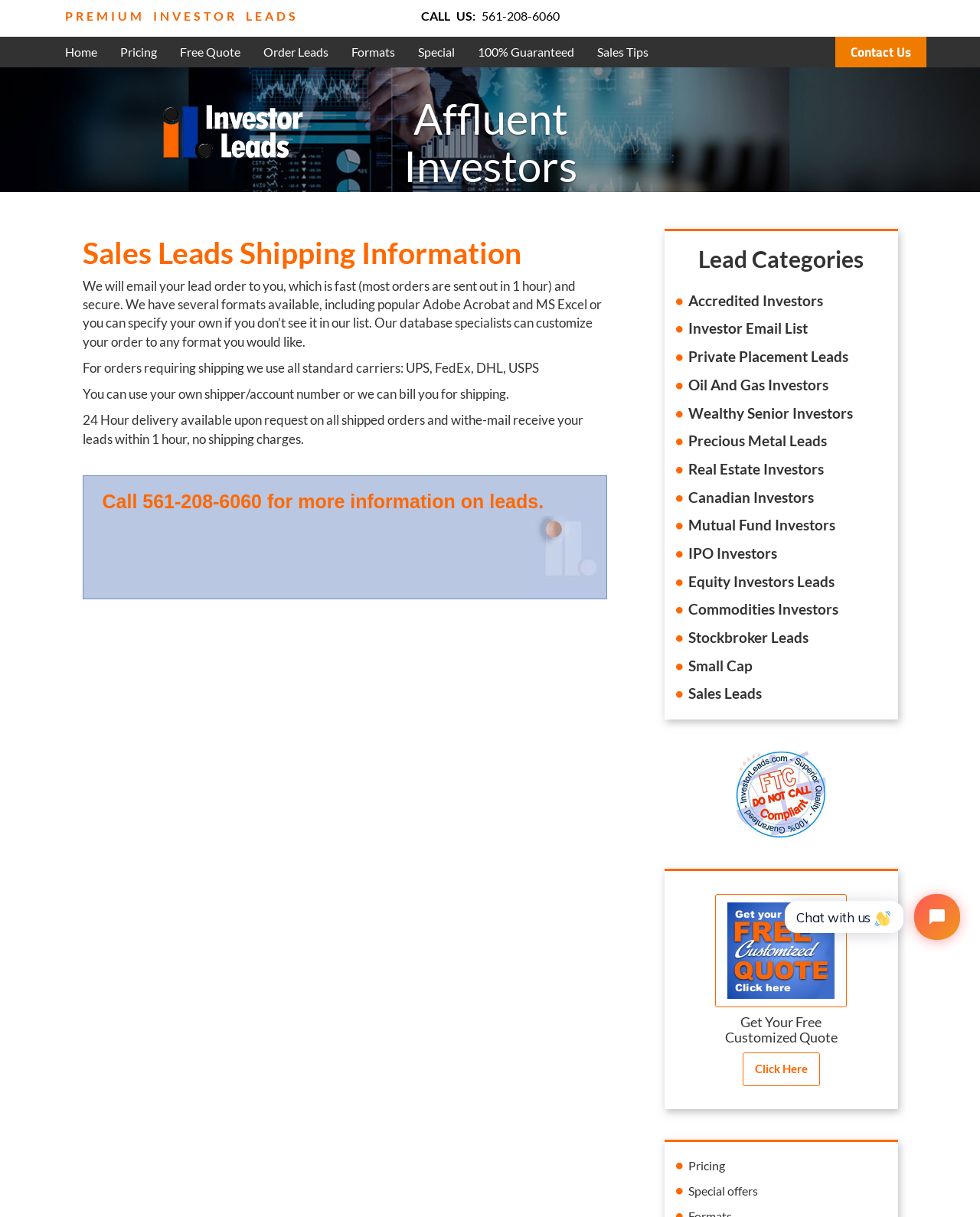Provide an in-depth caption for the webpage.

This webpage is about sales leads shipping methods, specifically for investor leads. At the top, there is a navigation menu with links to "Home", "Pricing", "Free Quote", "Order Leads", "Formats", "Special", "100% Guaranteed", and "Sales Tips". Below the navigation menu, there is a prominent link to "PREMIUM INVESTOR LEADS" and a call-to-action to "CALL US" with a phone number.

On the left side, there is a large image, and next to it, a table with two columns. The first column is empty, and the second column has a heading "Affluent Investors For Your Industry" with two subheadings. Below the table, there are three paragraphs of text describing the sales leads shipping information, including the formats available, shipping methods, and delivery options.

To the right of the table, there are several links to different lead categories, including "Accredited Investors", "Investor Email List", "Private Placement Leads", and many others. Below these links, there is a section with a heading "Free Lead Quote" and a call-to-action to get a free customized quote. There is also an image with a link to "Free Lead Quote".

At the bottom of the page, there are links to "Pricing" and "Special offers", as well as an iframe with a chat window.